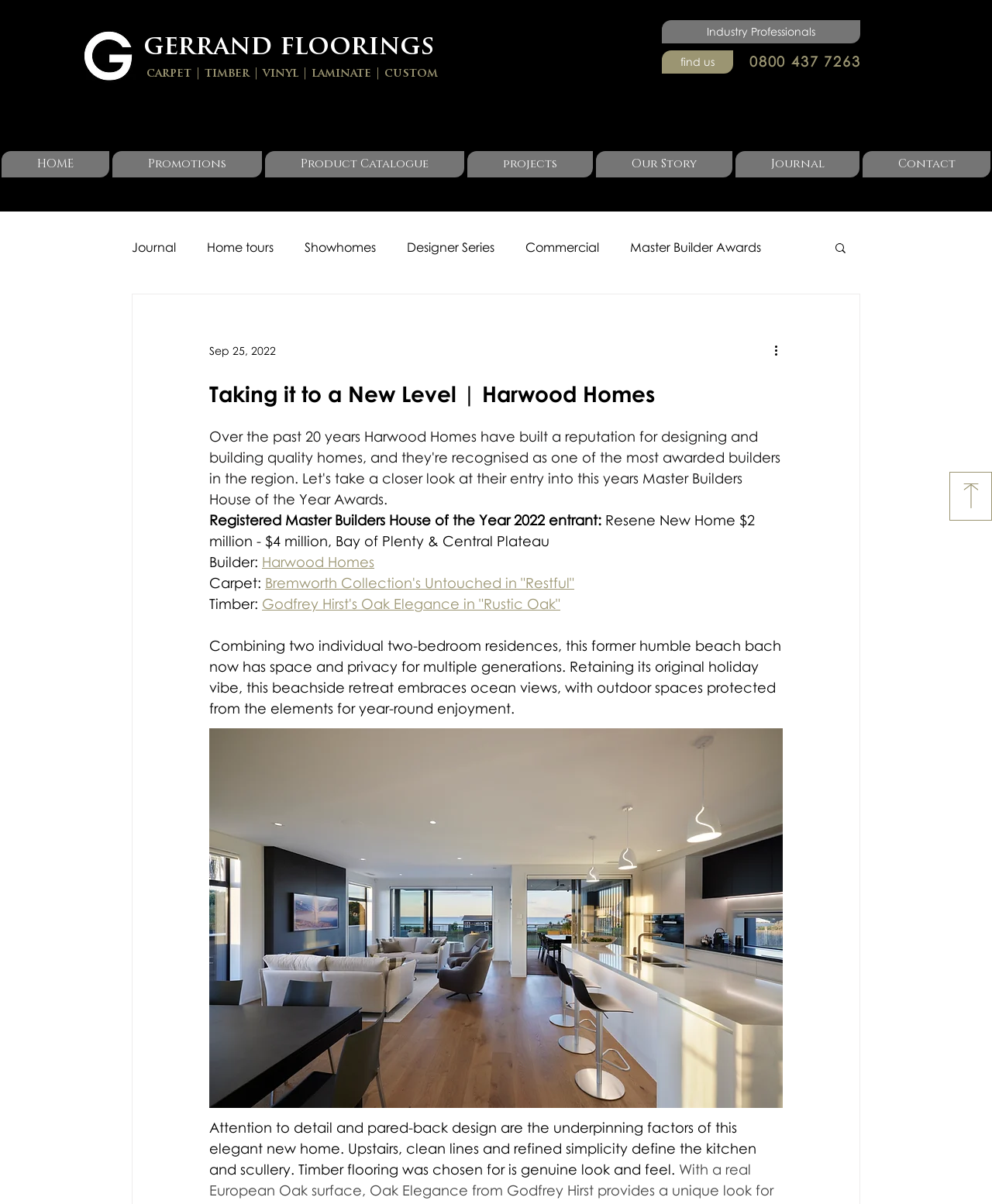Given the webpage screenshot and the description, determine the bounding box coordinates (top-left x, top-left y, bottom-right x, bottom-right y) that define the location of the UI element matching this description: Bremworth Collection's Untouched in "Restful"

[0.267, 0.477, 0.579, 0.491]